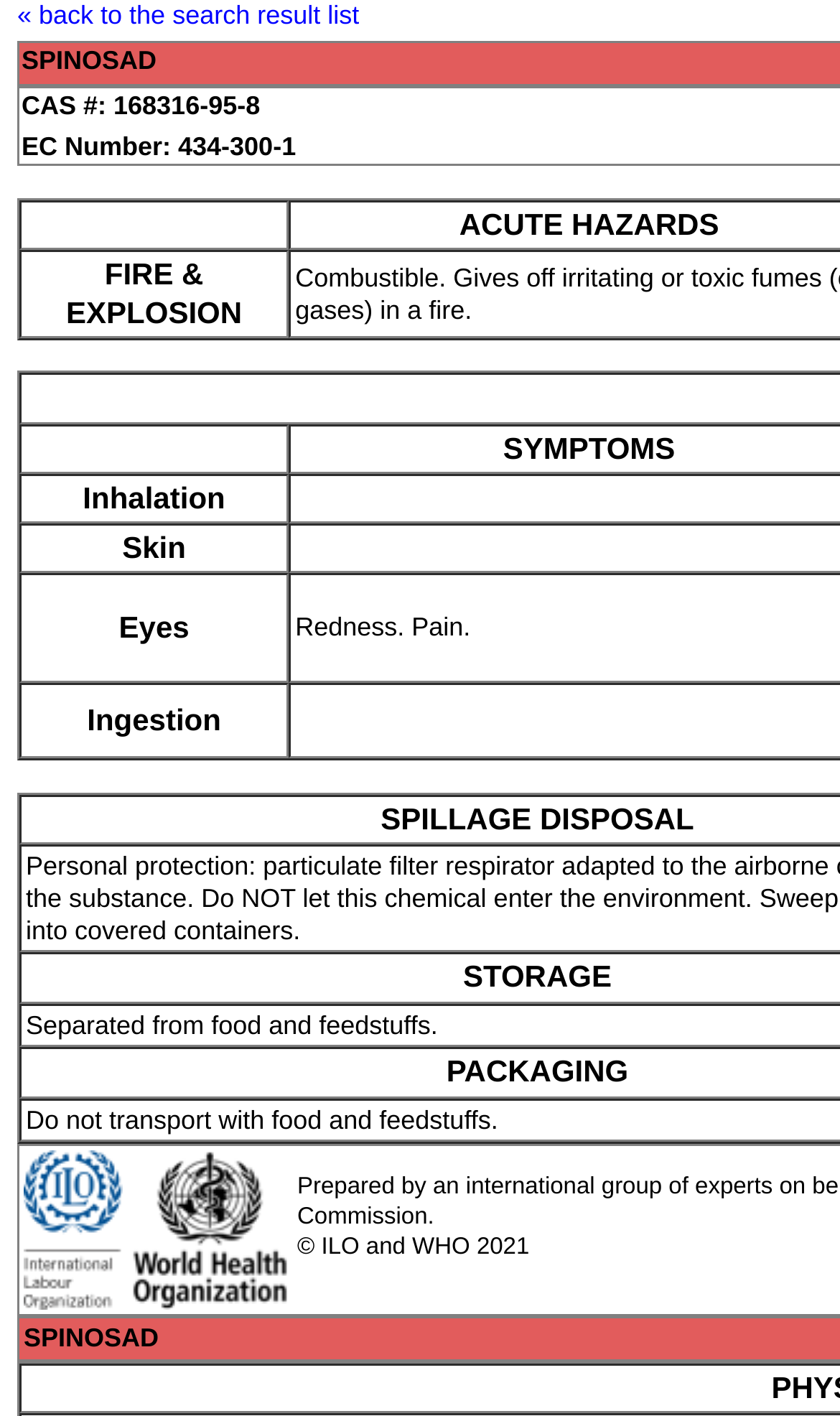How many images are there on the webpage?
Answer the question using a single word or phrase, according to the image.

2